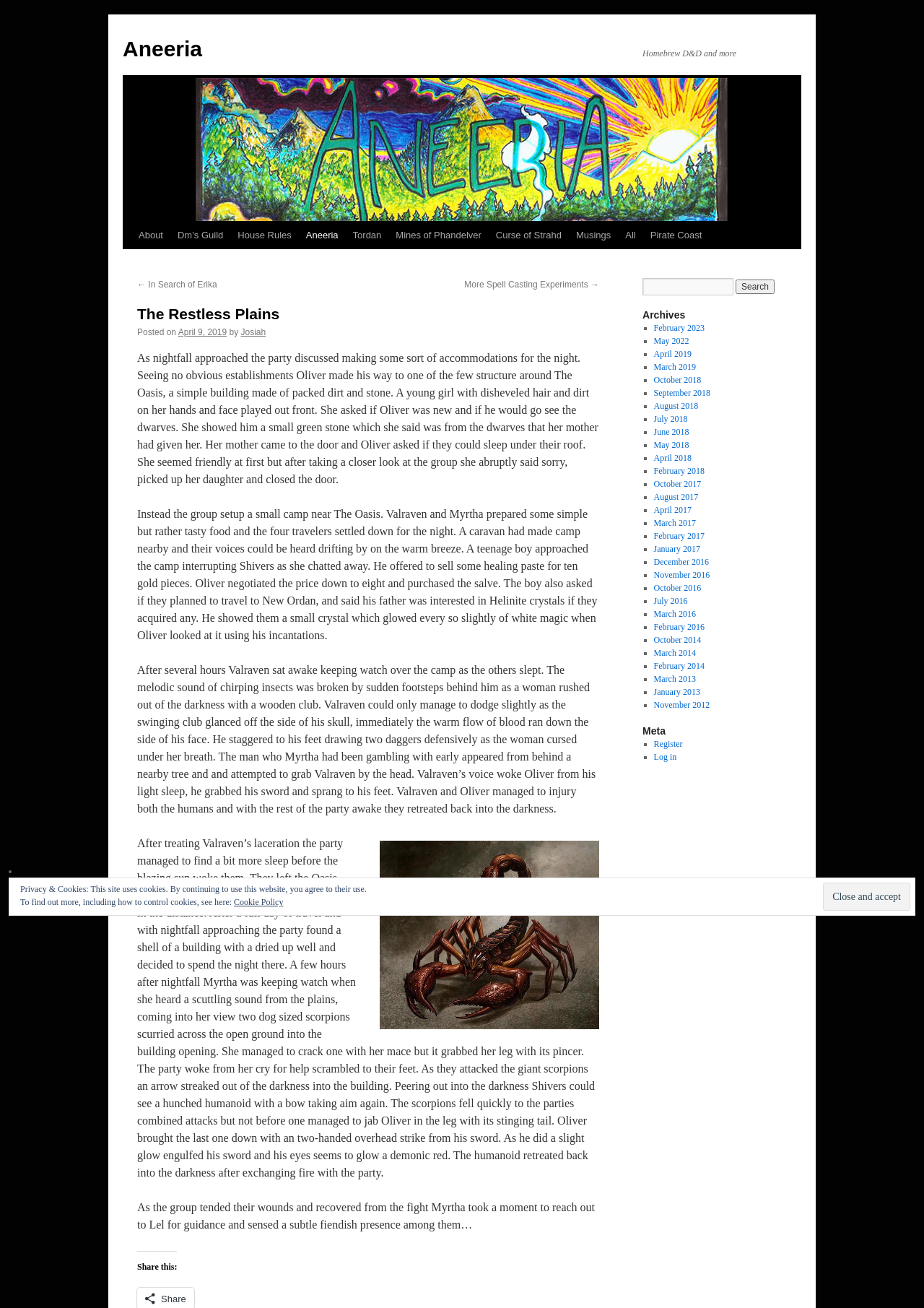What is the purpose of the 'Archives' section?
Based on the screenshot, provide your answer in one word or phrase.

To display past posts